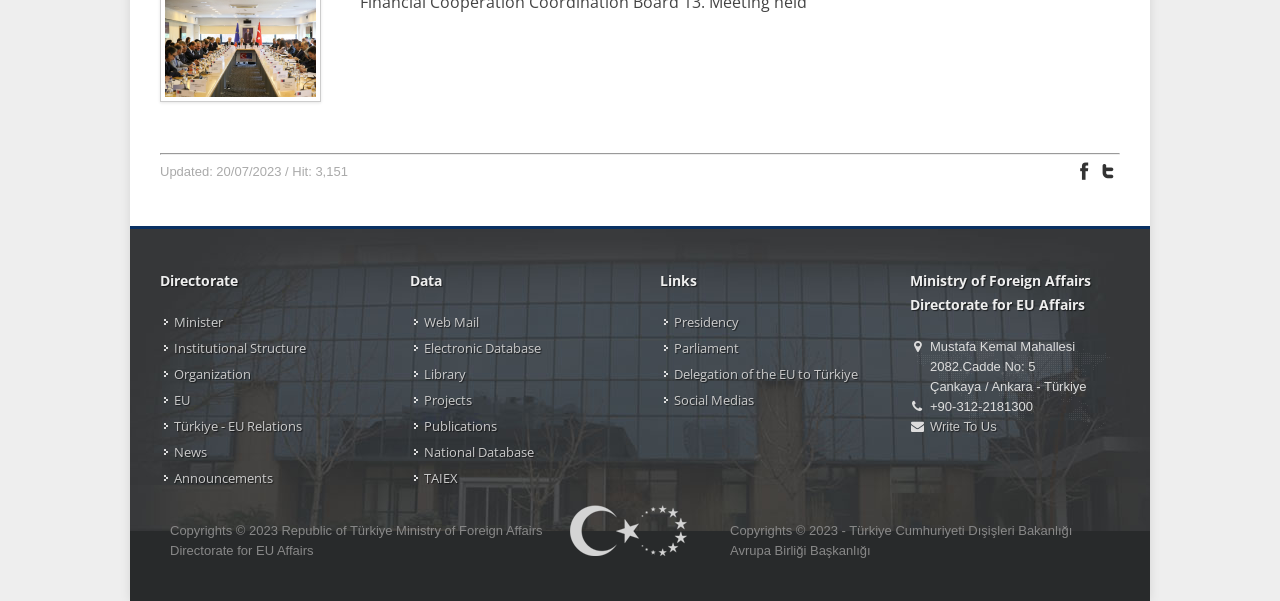Specify the bounding box coordinates of the region I need to click to perform the following instruction: "Access the Web Mail". The coordinates must be four float numbers in the range of 0 to 1, i.e., [left, top, right, bottom].

[0.323, 0.514, 0.377, 0.557]